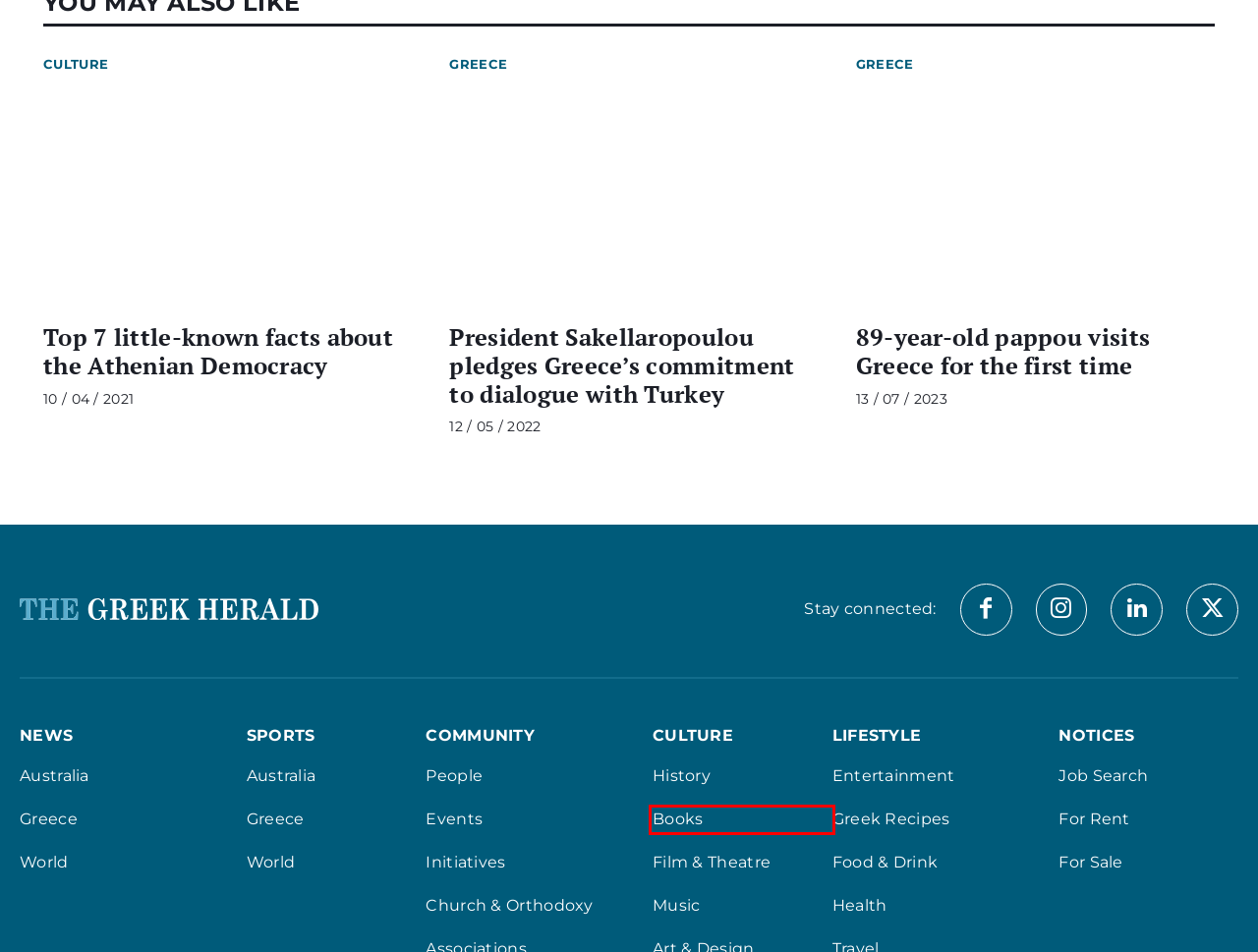Examine the screenshot of a webpage with a red bounding box around a UI element. Select the most accurate webpage description that corresponds to the new page after clicking the highlighted element. Here are the choices:
A. History Archives – The Greek Herald
B. Darwin GleNTi returns with a bang in 2024 – The Greek Herald
C. President Sakellaropoulou pledges Greece's commitment to dialogue with Turkey – The Greek Herald
D. 89-year-old pappou visits Greece for the first time – The Greek Herald
E. Books Archives – The Greek Herald
F. Entertainment Archives – The Greek Herald
G. Top 7 little-known facts about the Athenian Democracy – The Greek Herald
H. Crime Archives – The Greek Herald

E